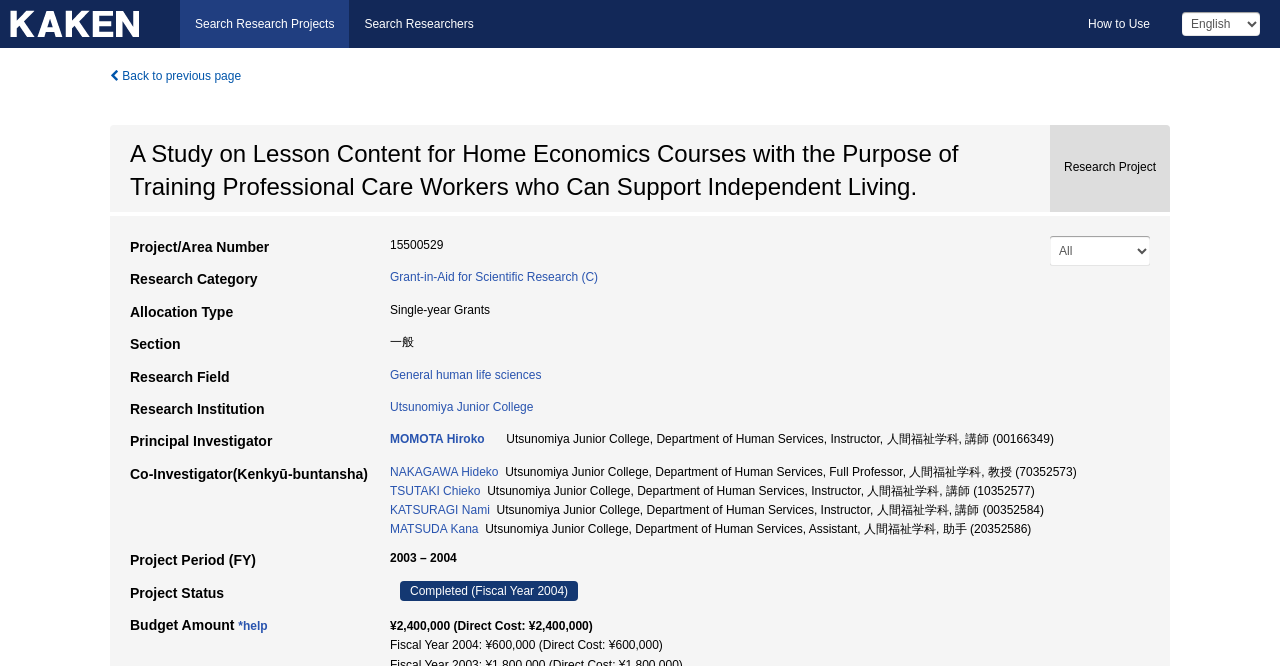Please determine the heading text of this webpage.

A Study on Lesson Content for Home Economics Courses with the Purpose of Training Professional Care Workers who Can Support Independent Living.